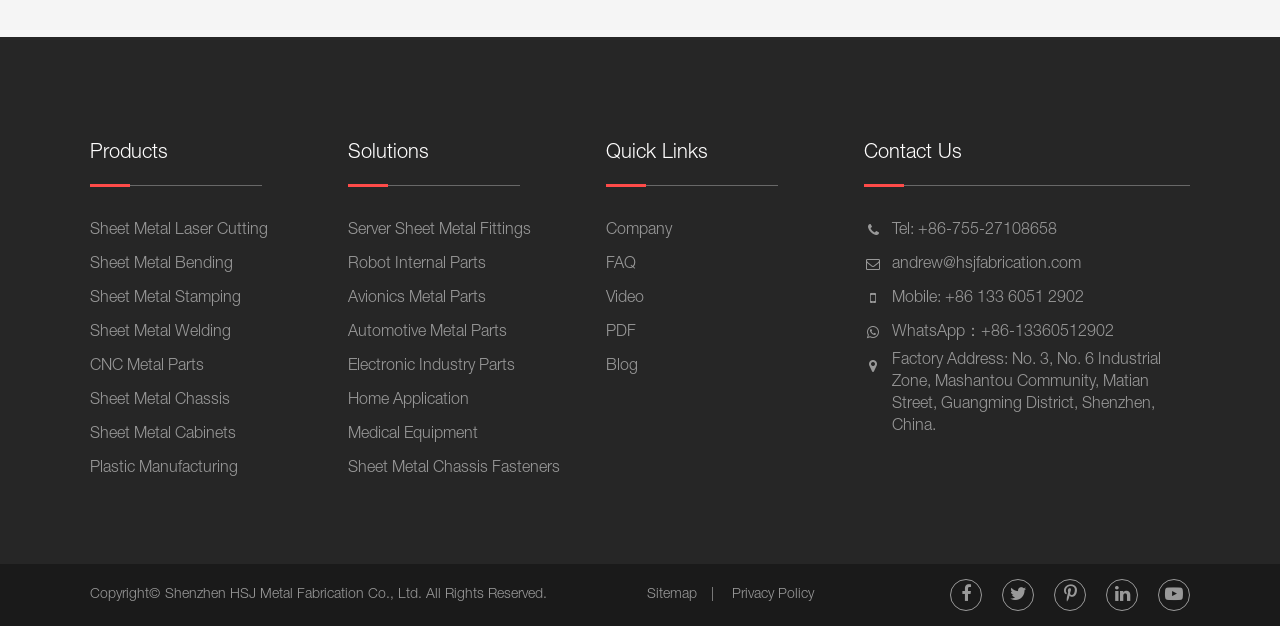Determine the bounding box coordinates of the element that should be clicked to execute the following command: "Contact Us".

[0.675, 0.225, 0.929, 0.297]